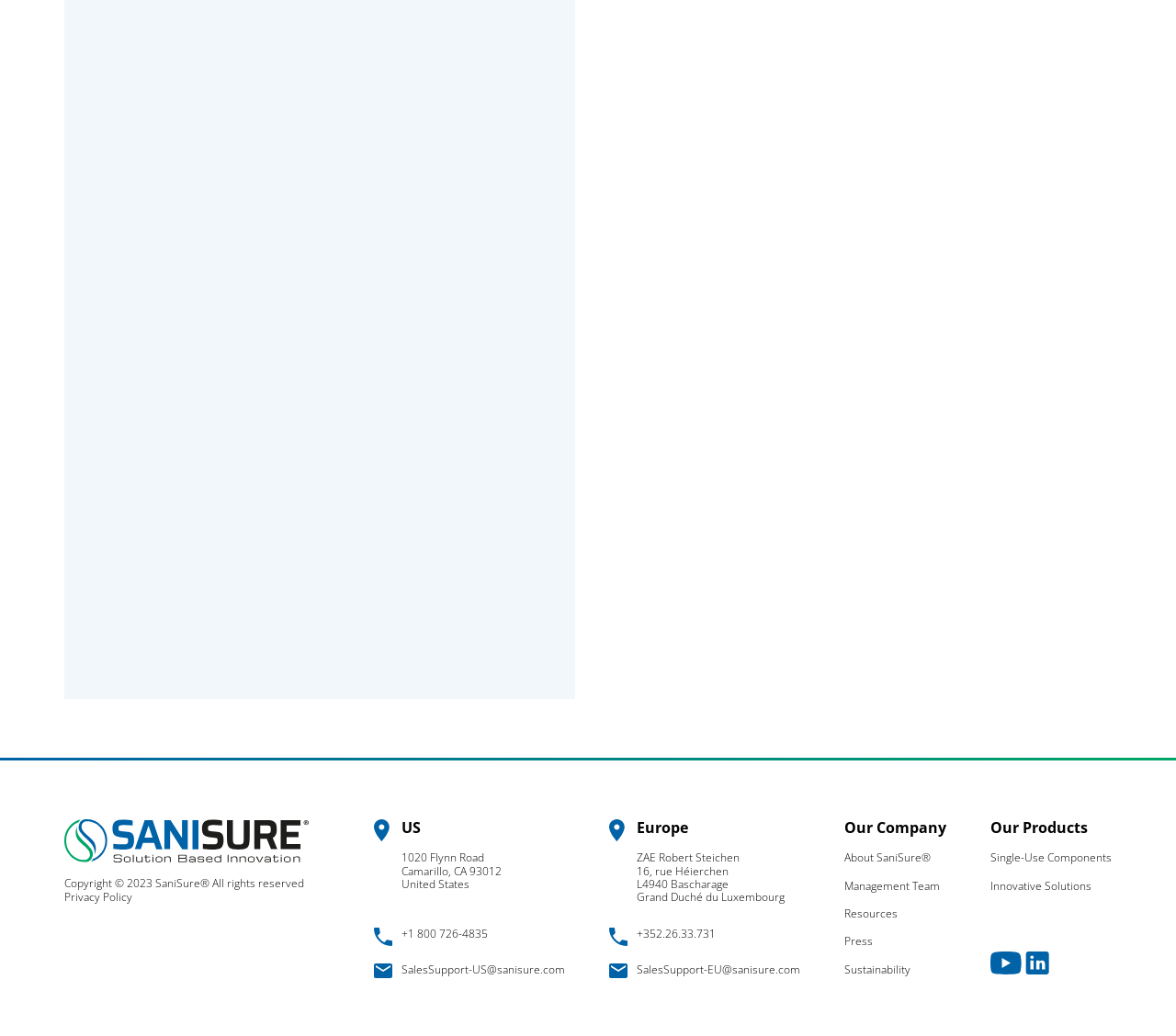Determine the bounding box coordinates of the section to be clicked to follow the instruction: "Email 'SalesSupport-US@sanisure.com'". The coordinates should be given as four float numbers between 0 and 1, formatted as [left, top, right, bottom].

[0.341, 0.928, 0.48, 0.943]